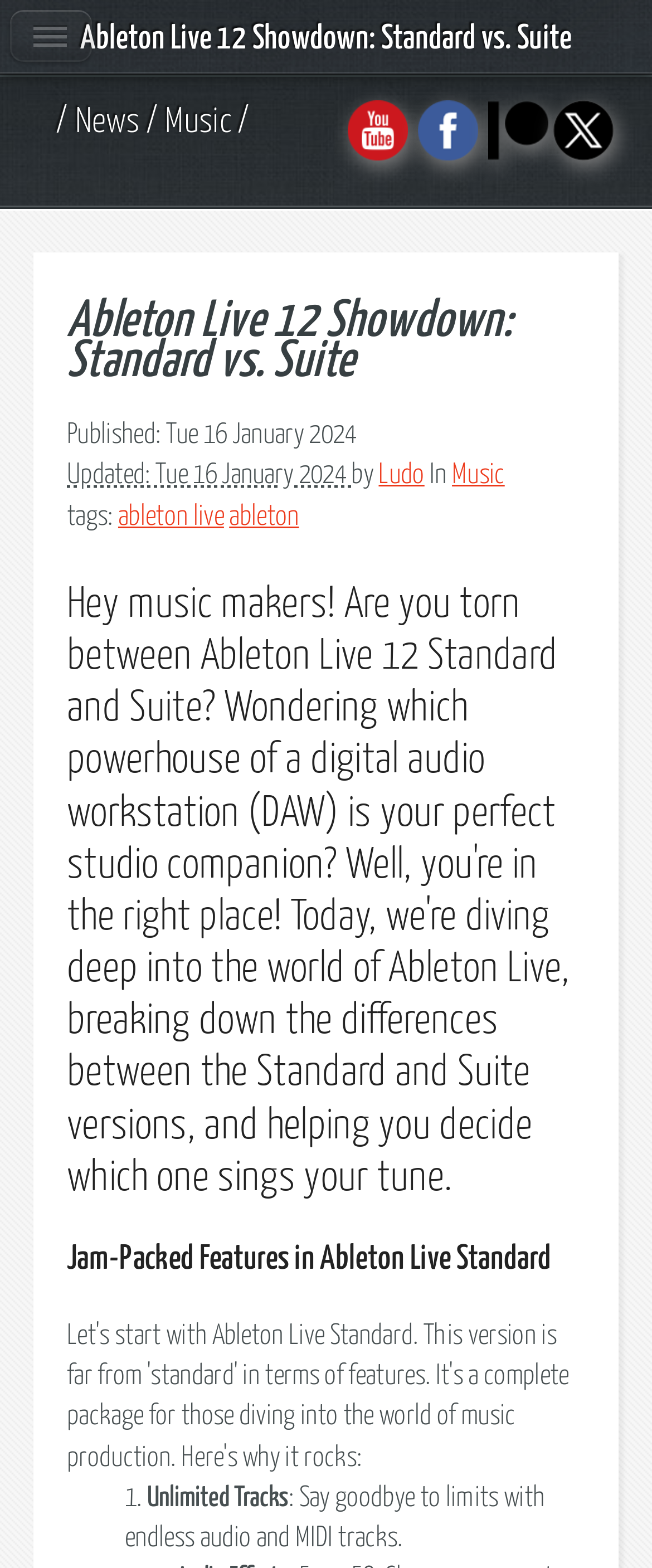Can you find the bounding box coordinates for the element that needs to be clicked to execute this instruction: "Follow on X"? The coordinates should be given as four float numbers between 0 and 1, i.e., [left, top, right, bottom].

[0.849, 0.088, 0.942, 0.106]